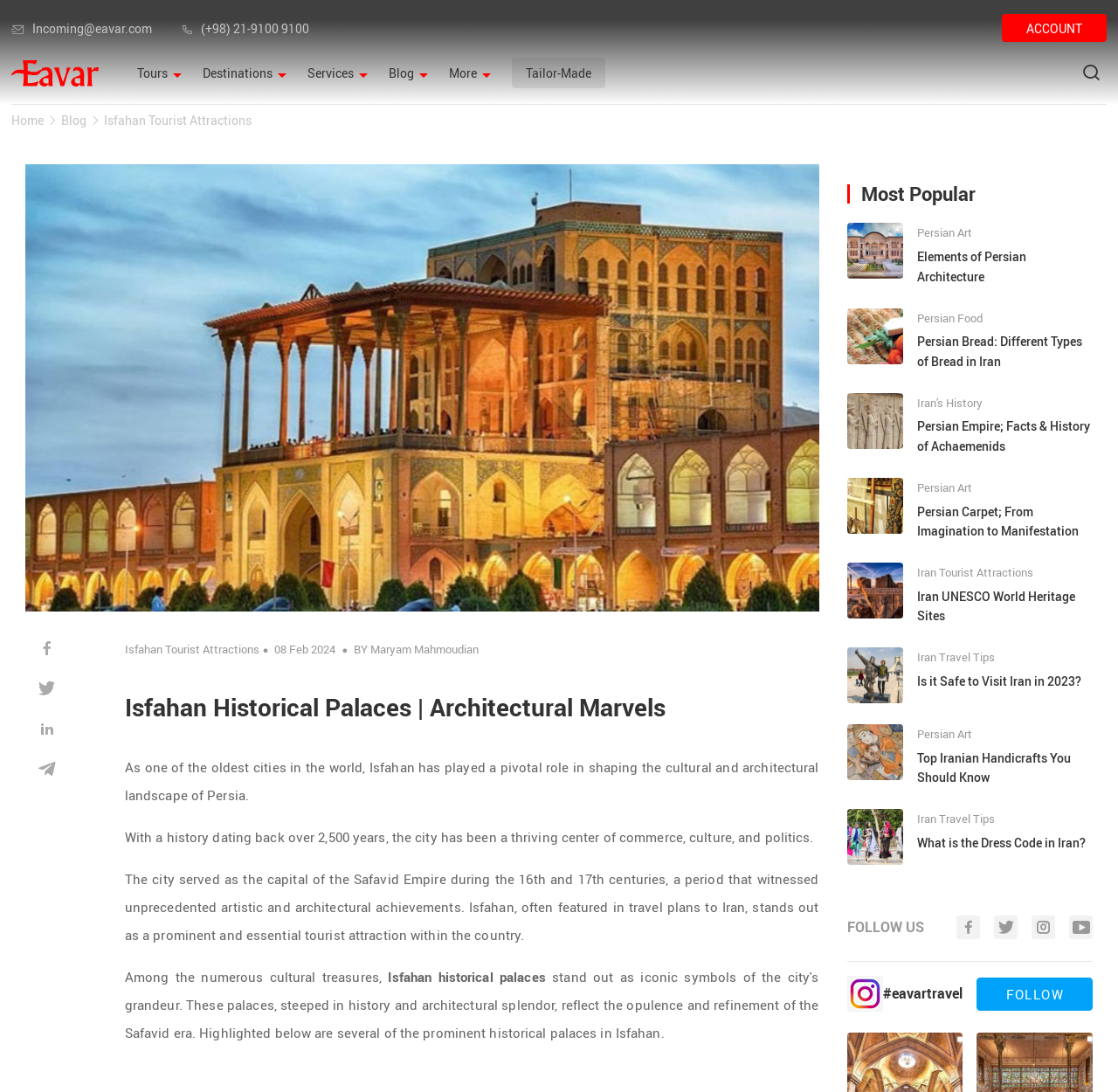Using the description "parent_node: Tours", predict the bounding box of the relevant HTML element.

[0.01, 0.055, 0.088, 0.079]